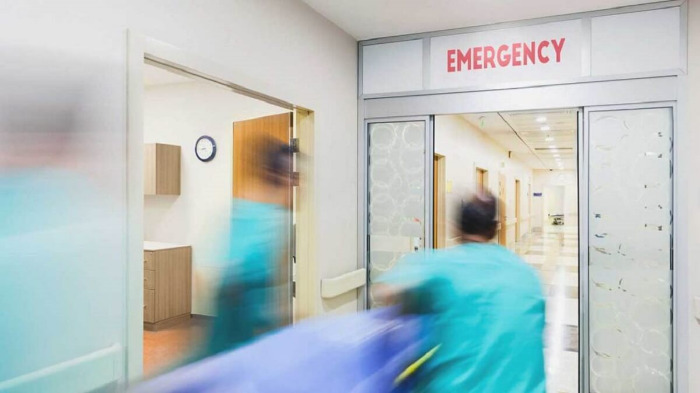Describe all the elements in the image with great detail.

The image captures a dynamic scene in a hospital's emergency department. In the foreground, a medical professional clad in scrubs hurriedly pushes a gurney, indicating an urgent response to a medical emergency. The atmosphere is one of urgency and action. Above the entrance to the emergency room, a prominently displayed sign reads "EMERGENCY," reinforcing the critical nature of the environment. The background features a corridor with blurred motion, suggesting the fast-paced workflow typical of emergency care settings, while a wall clock silently marks the passage of time in this high-stakes location. This visual embodies the themes of trauma and injury care, highlighting the importance of timely medical intervention to improve patient outcomes.